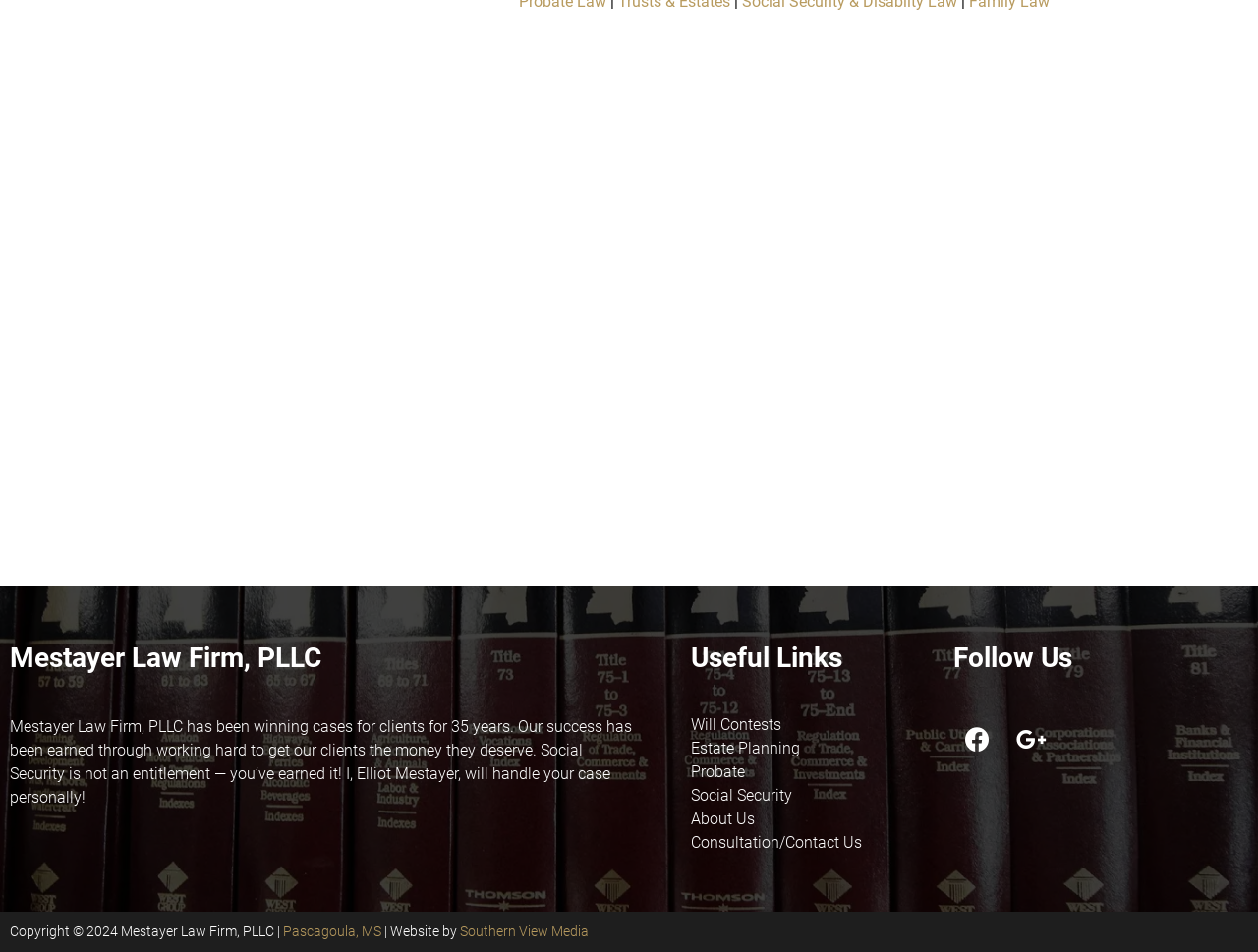Provide a single word or phrase to answer the given question: 
What is the location of the law firm?

Pascagoula, MS